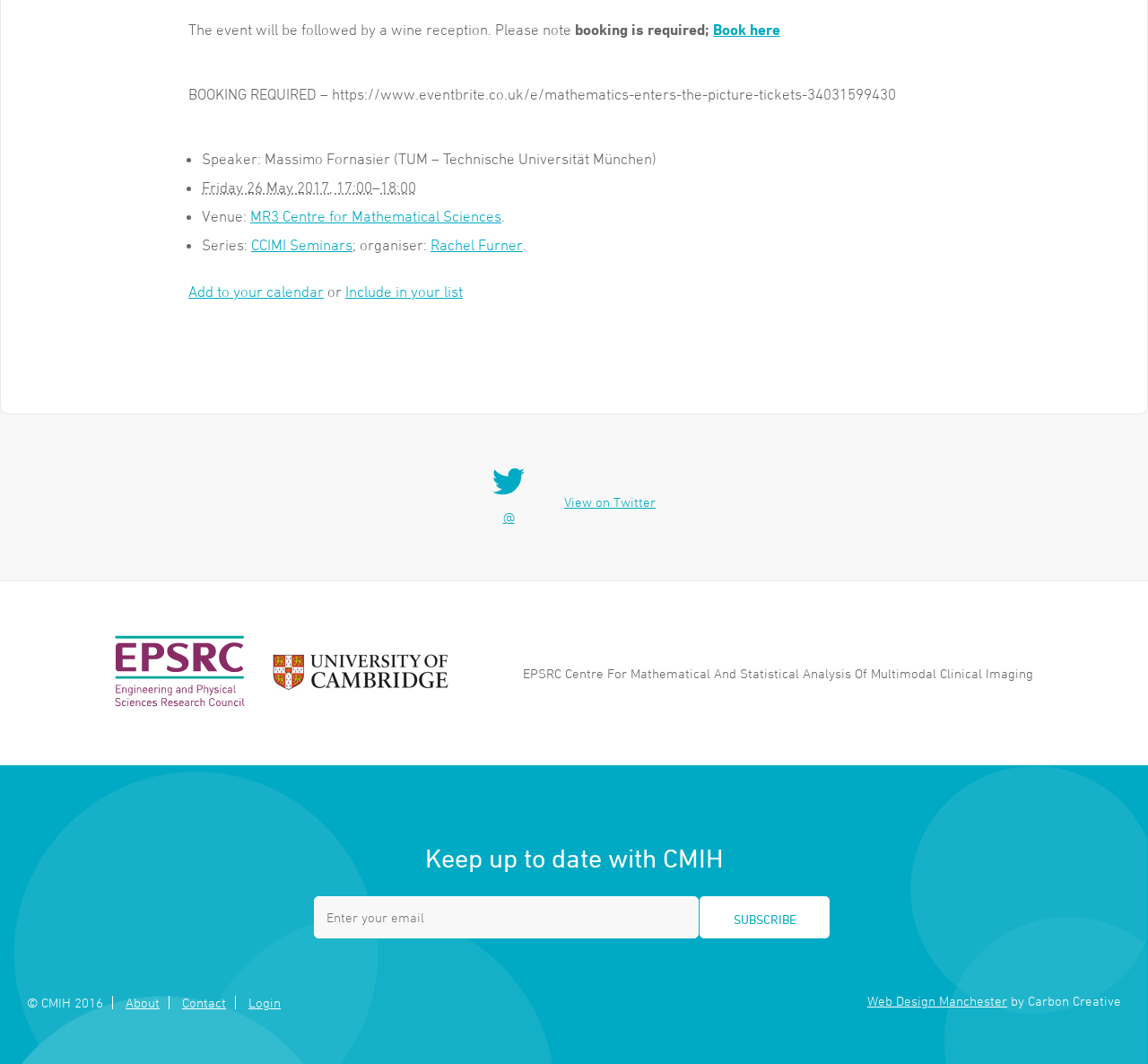What is the series of the event?
Give a detailed response to the question by analyzing the screenshot.

The event details list the series as 'CCIMI Seminars' which is a link, indicating that the series is CCIMI Seminars.